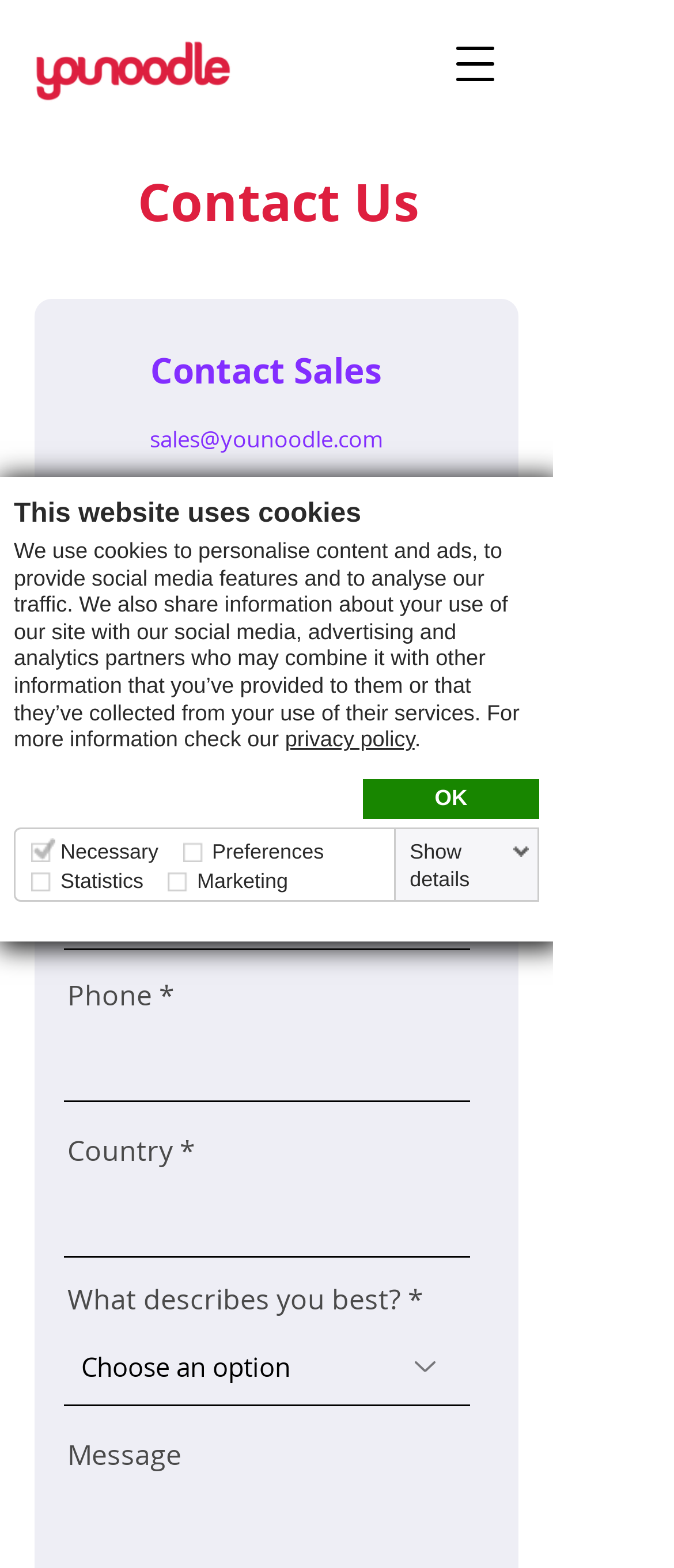Show the bounding box coordinates of the region that should be clicked to follow the instruction: "Click the YouNoodle logo."

[0.051, 0.023, 0.346, 0.067]